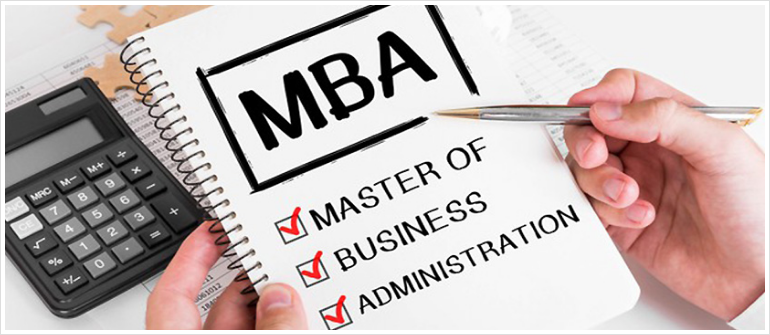Explain in detail what you see in the image.

The image showcases a close-up of a person's hand holding a notebook, prominently featuring the acronym "MBA," which stands for "Master of Business Administration." Below this, there are two checked items: "Business" and "Administration," indicating a focus on these key areas within the MBA program. Accompanying the notebook is a calculator and some documents, possibly financial statements or notes, suggesting an academic or professional context related to business studies. This visual encapsulates the essence of pursuing an MBA, highlighting the emphasis on essential business competencies and management skills.